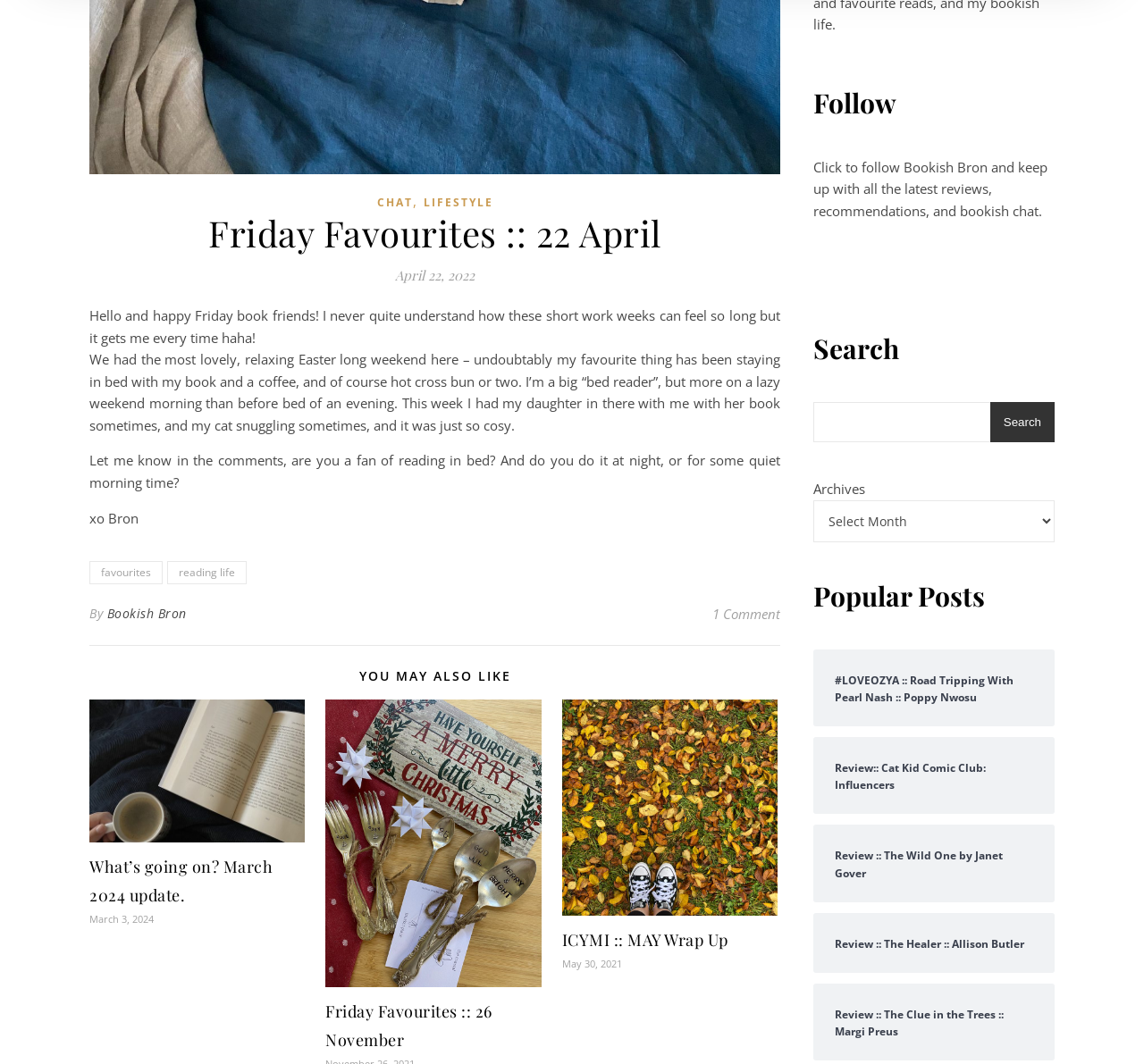Using the provided element description: "Bookish Bron", determine the bounding box coordinates of the corresponding UI element in the screenshot.

[0.093, 0.564, 0.163, 0.59]